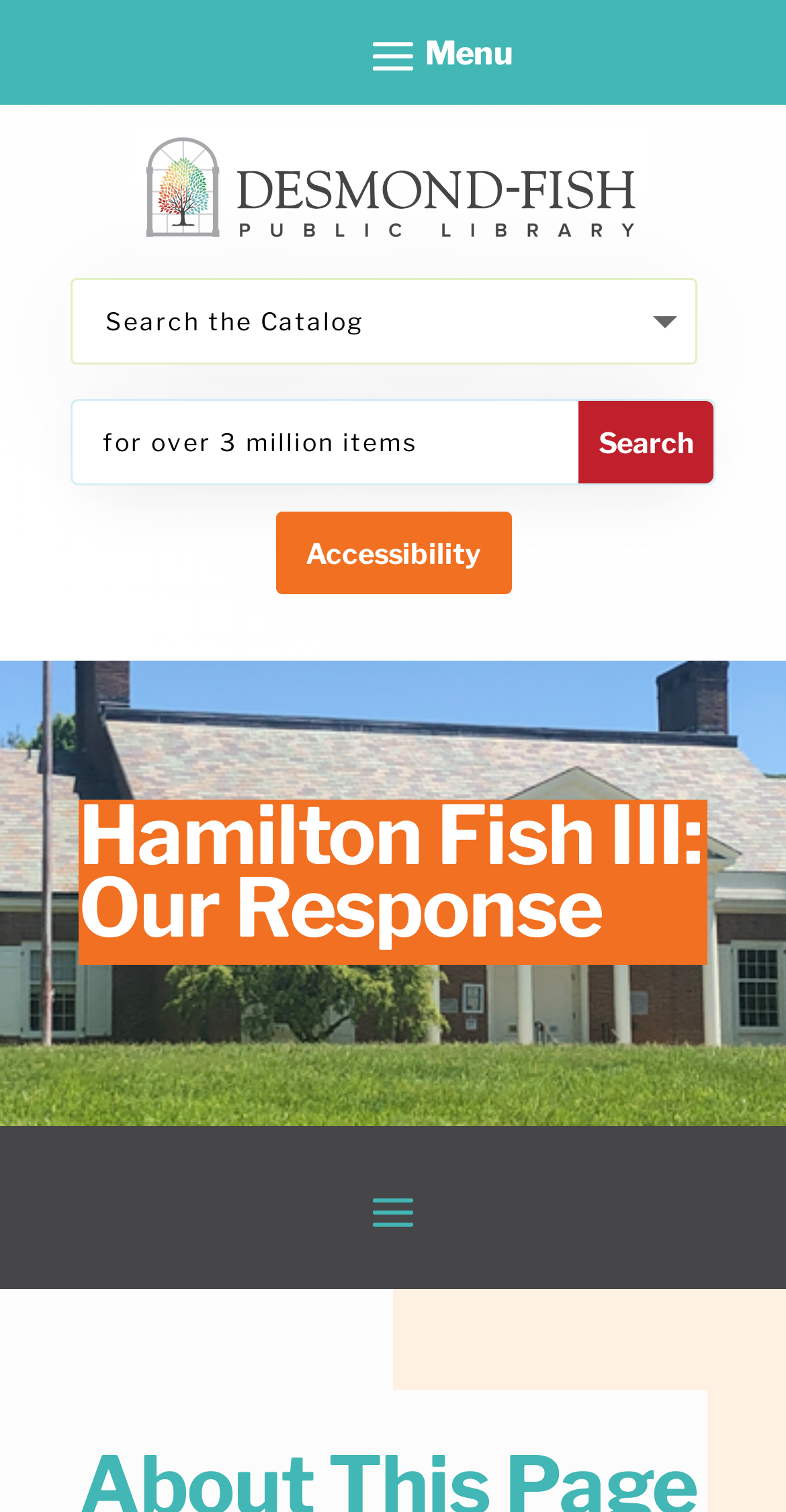What is the topic of the main content?
Look at the image and answer with only one word or phrase.

Hamilton Fish III